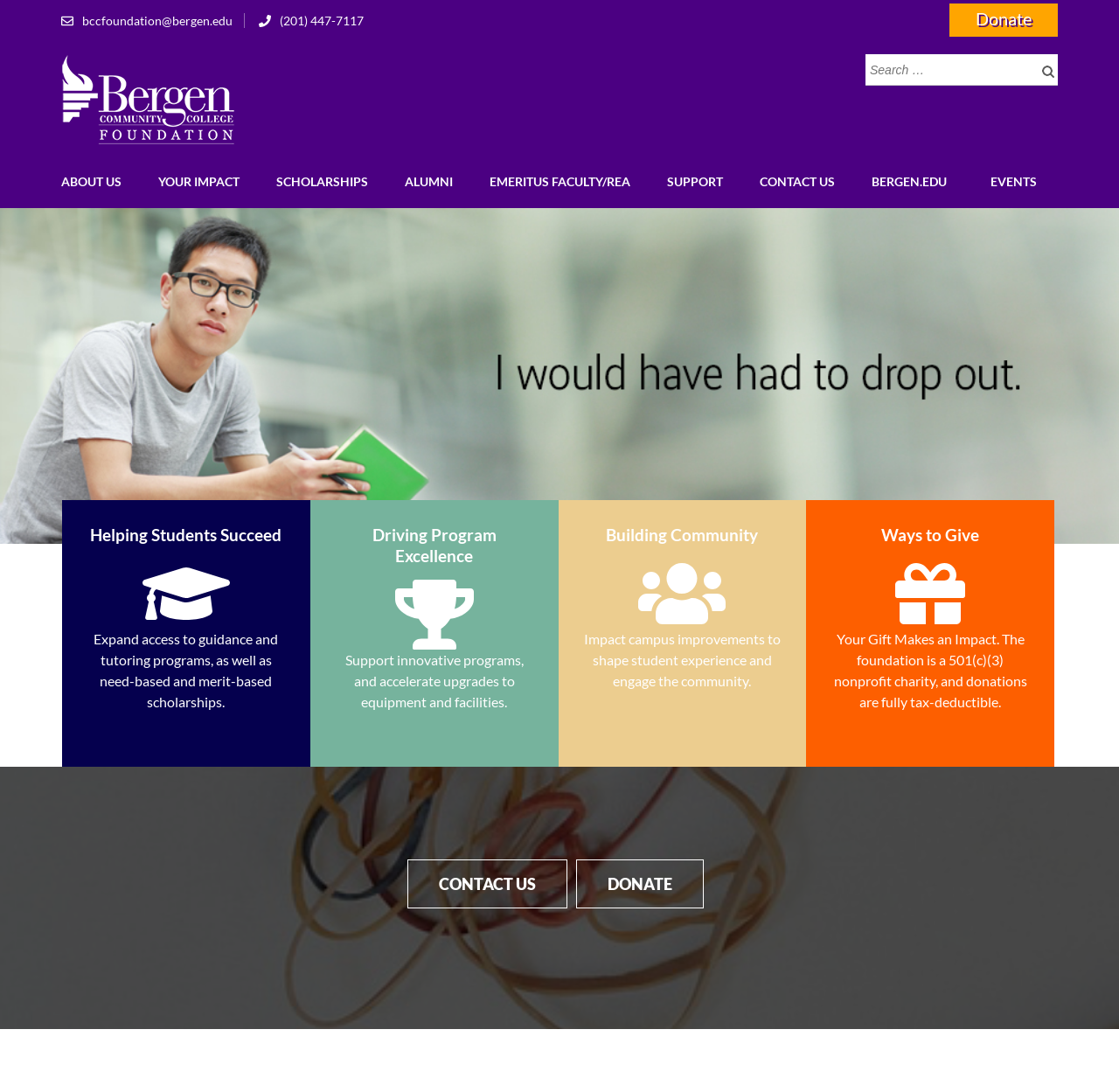Could you highlight the region that needs to be clicked to execute the instruction: "Donate to the foundation"?

[0.848, 0.003, 0.945, 0.034]